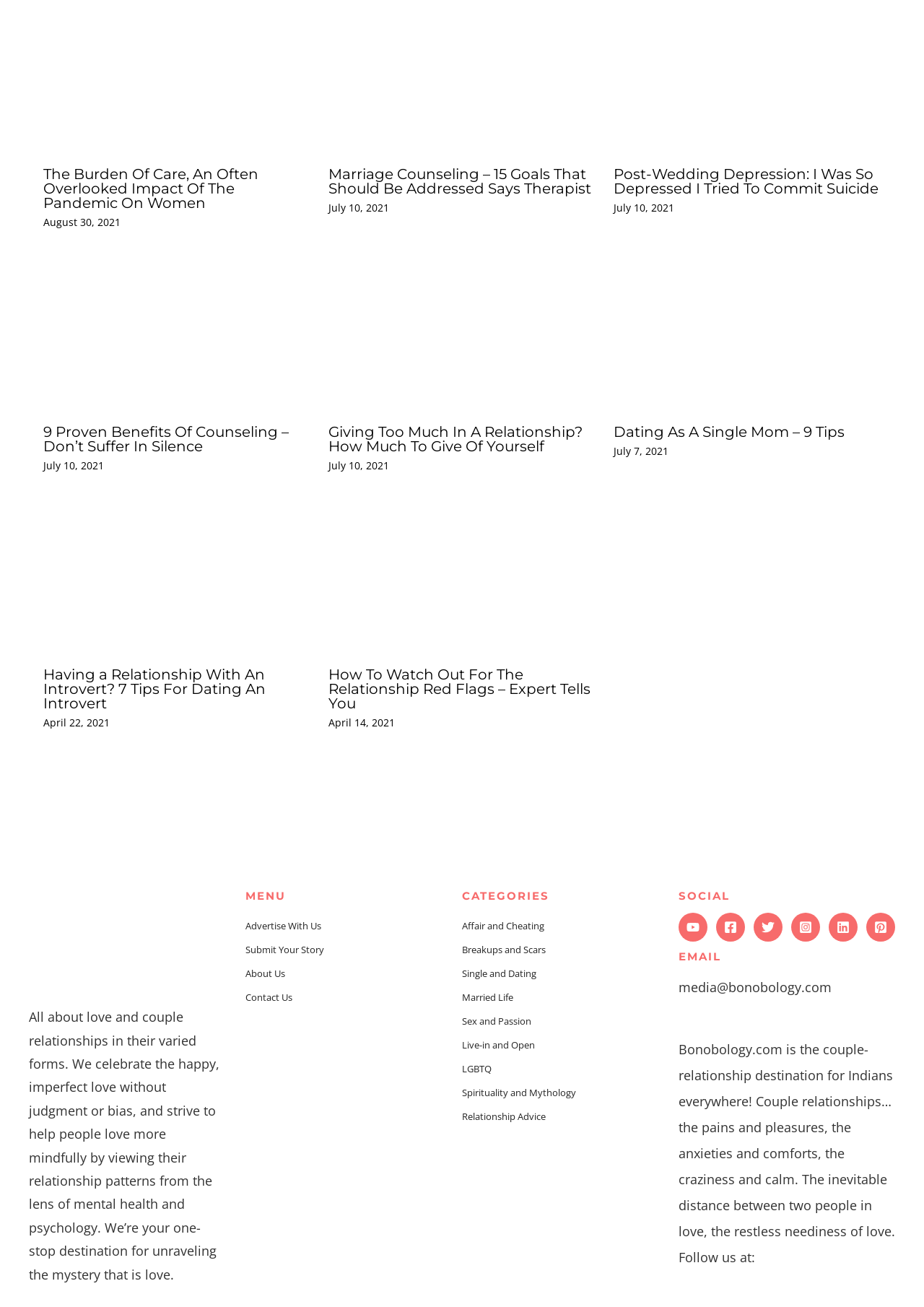Respond to the question below with a single word or phrase: What is the tone of the website?

Informative and helpful